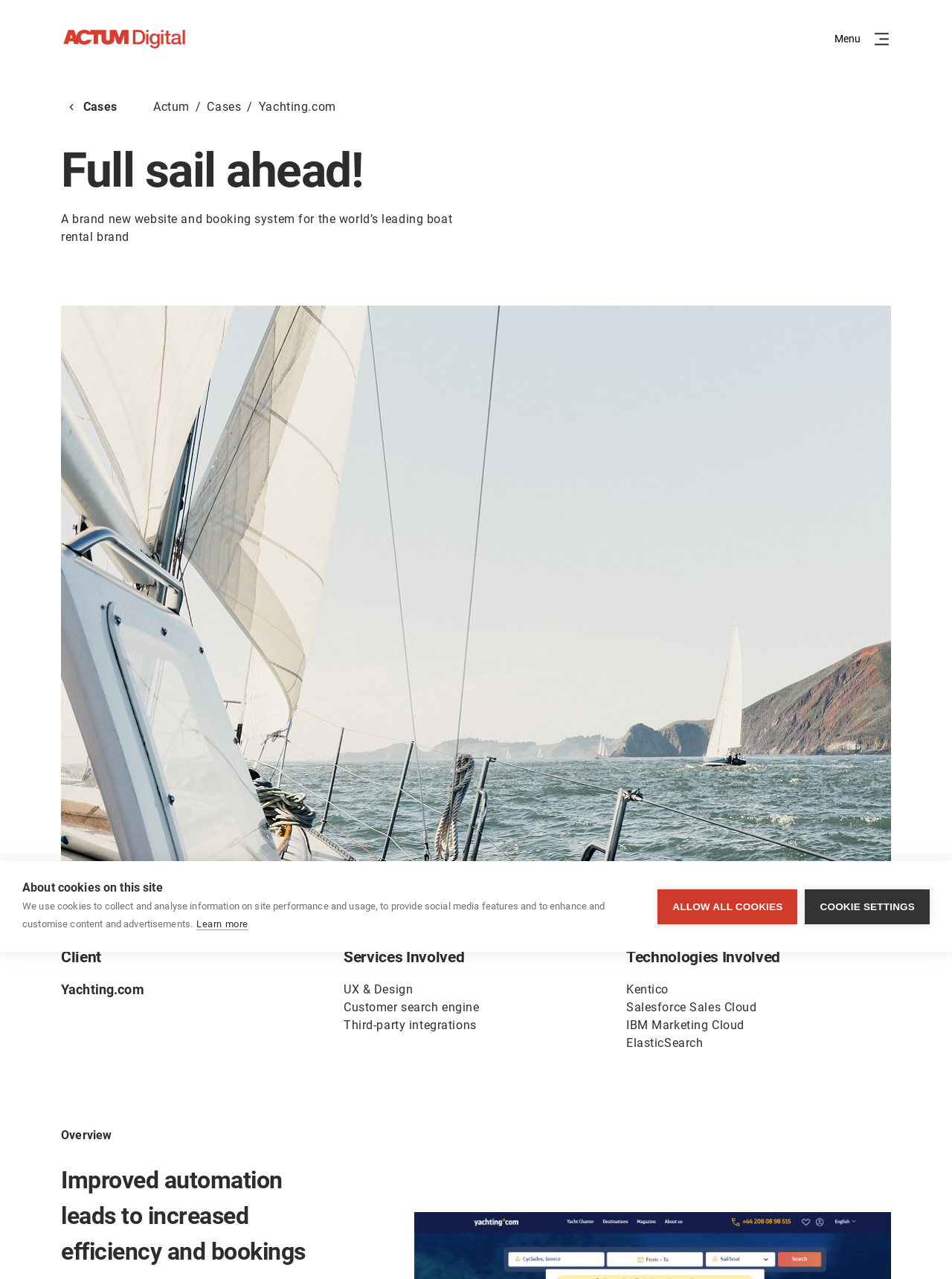What is the name of the company that developed the website for Yachting.com?
Based on the image, give a concise answer in the form of a single word or short phrase.

ACTUM Digital